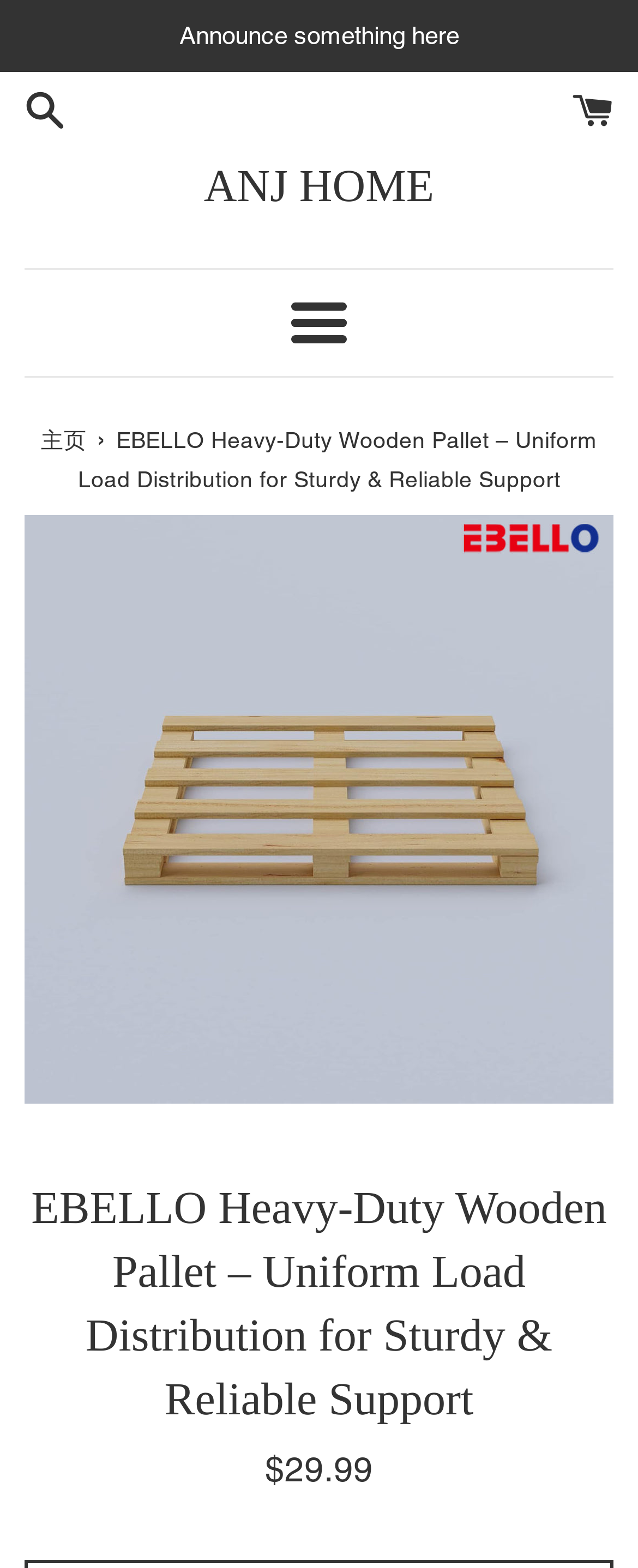Based on the image, please respond to the question with as much detail as possible:
Is there a menu button on the webpage?

I found the menu button by looking at the button element with the bounding box coordinates [0.457, 0.193, 0.543, 0.219], which has the text '菜单' and has a popup menu.